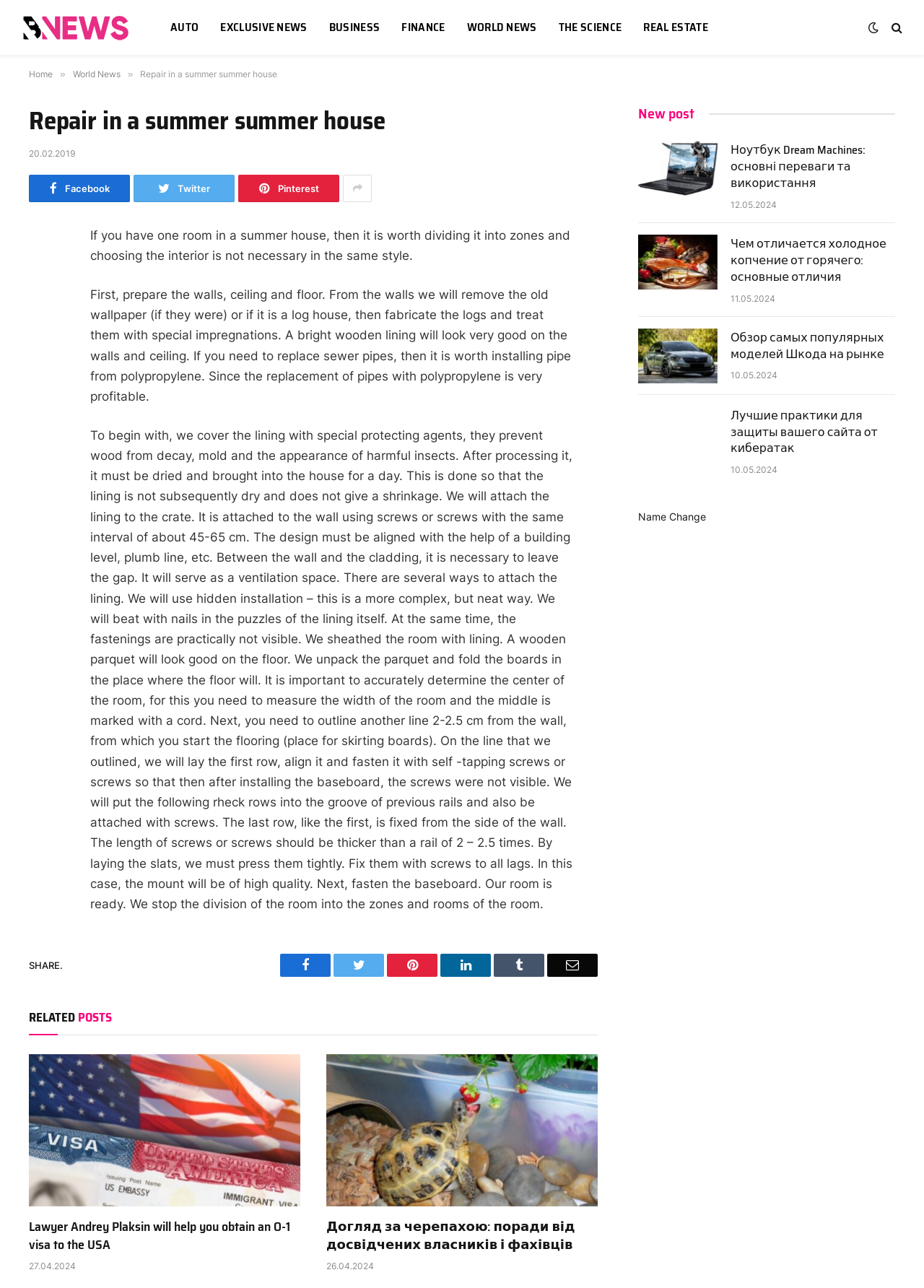Identify the coordinates of the bounding box for the element that must be clicked to accomplish the instruction: "Click on the 'Name Change' link".

[0.691, 0.396, 0.764, 0.406]